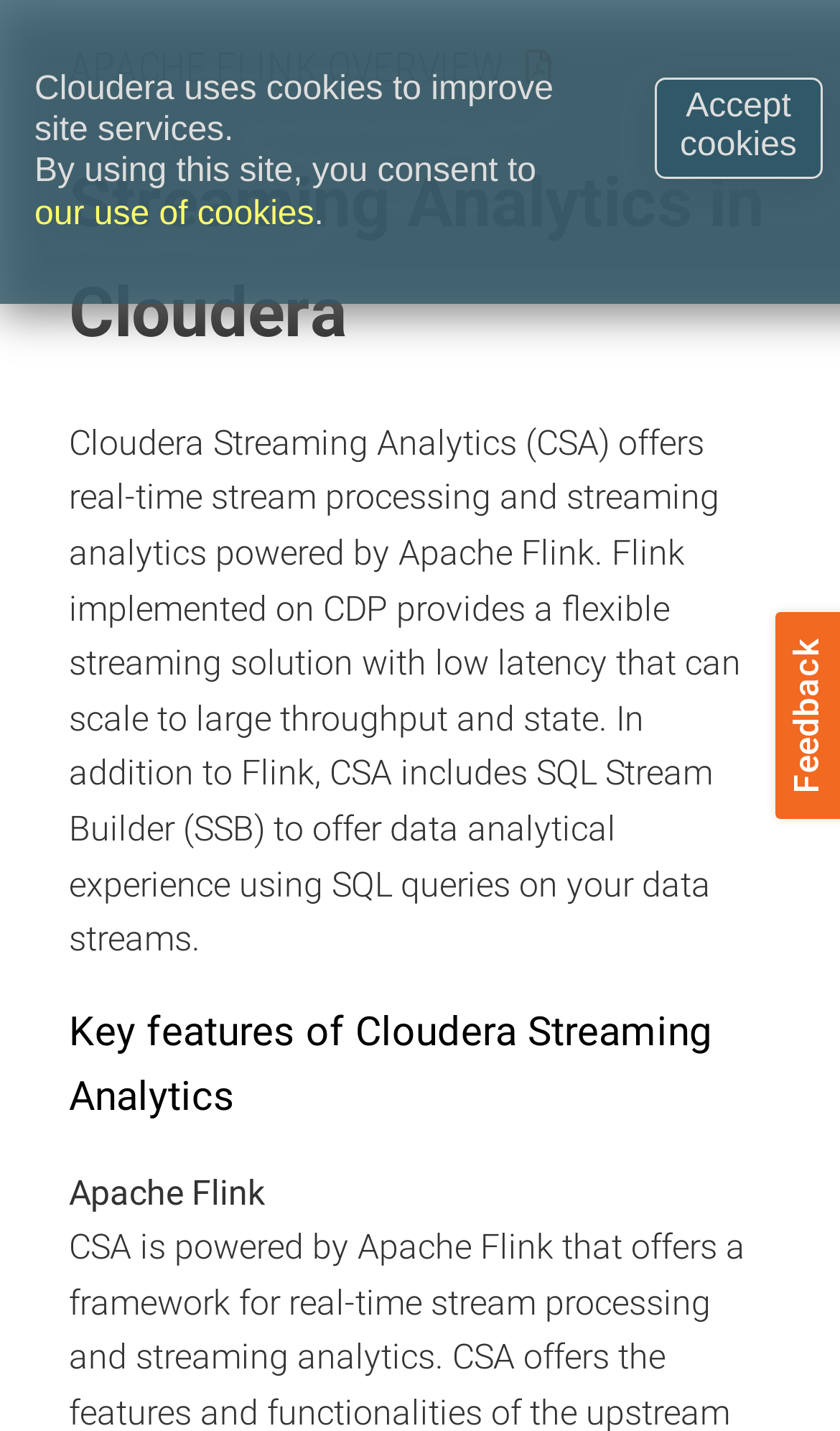Can you determine the main header of this webpage?

Streaming Analytics in Cloudera